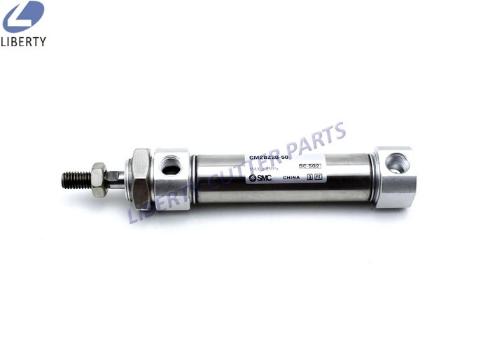Offer an in-depth caption that covers the entire scene depicted in the image.

The image features a cylindrical pneumatic cylinder identified as the GTXL Cutter Parts No 376500231. This specific model, marked as CM2BZZ0-50, is designed for use in mechanical applications, particularly with both the GTXL Cutter and Paragon LX Cutter. The cylinder's metallic construction showcases its robust design, suitable for high-performance tasks. Noteworthy details include the labeling that indicates it is manufactured in China, complemented by a visible brand logo, LIBERTY. This part is essential for ensuring precision and efficacy in cutting operations, reflecting its significance in the machinery it supports.